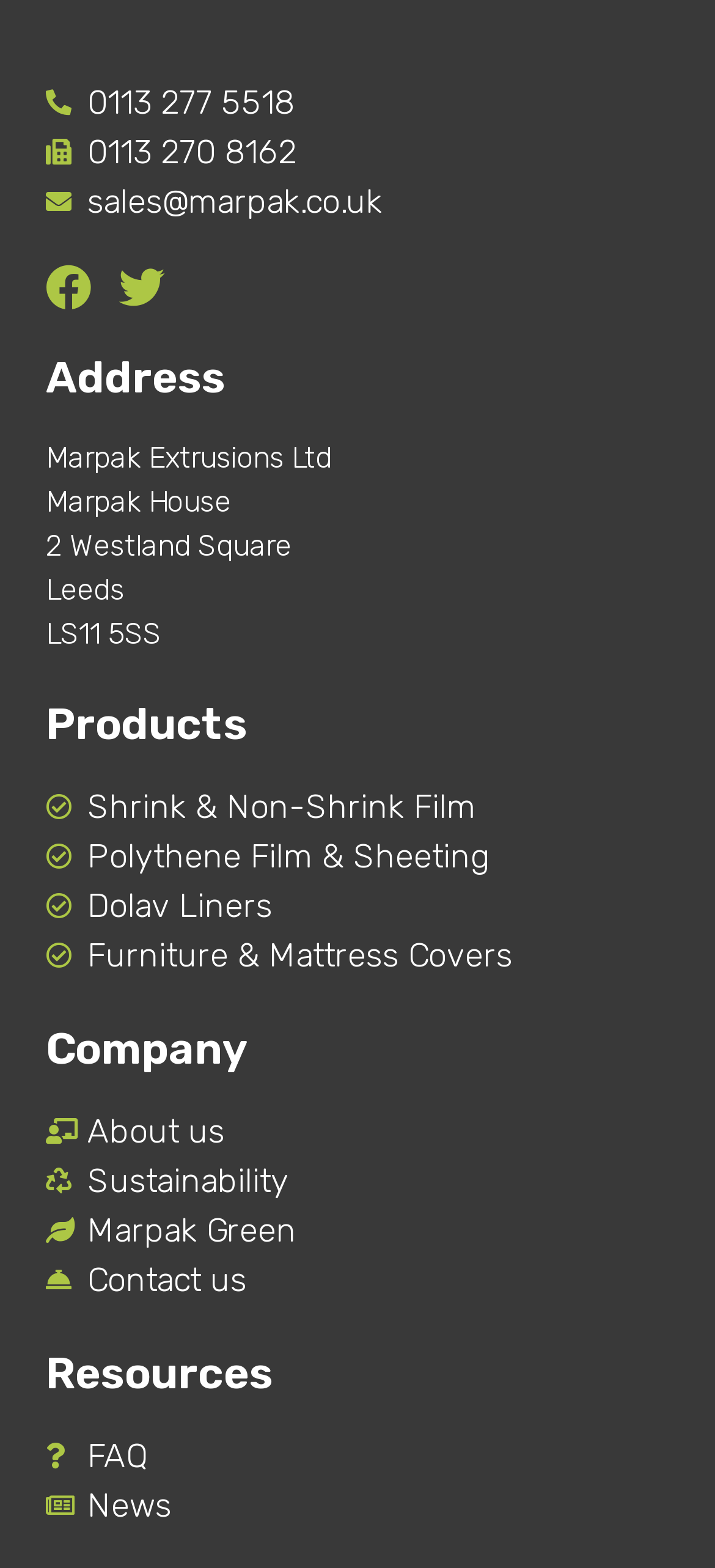Please indicate the bounding box coordinates for the clickable area to complete the following task: "Check Facebook page". The coordinates should be specified as four float numbers between 0 and 1, i.e., [left, top, right, bottom].

[0.064, 0.168, 0.128, 0.197]